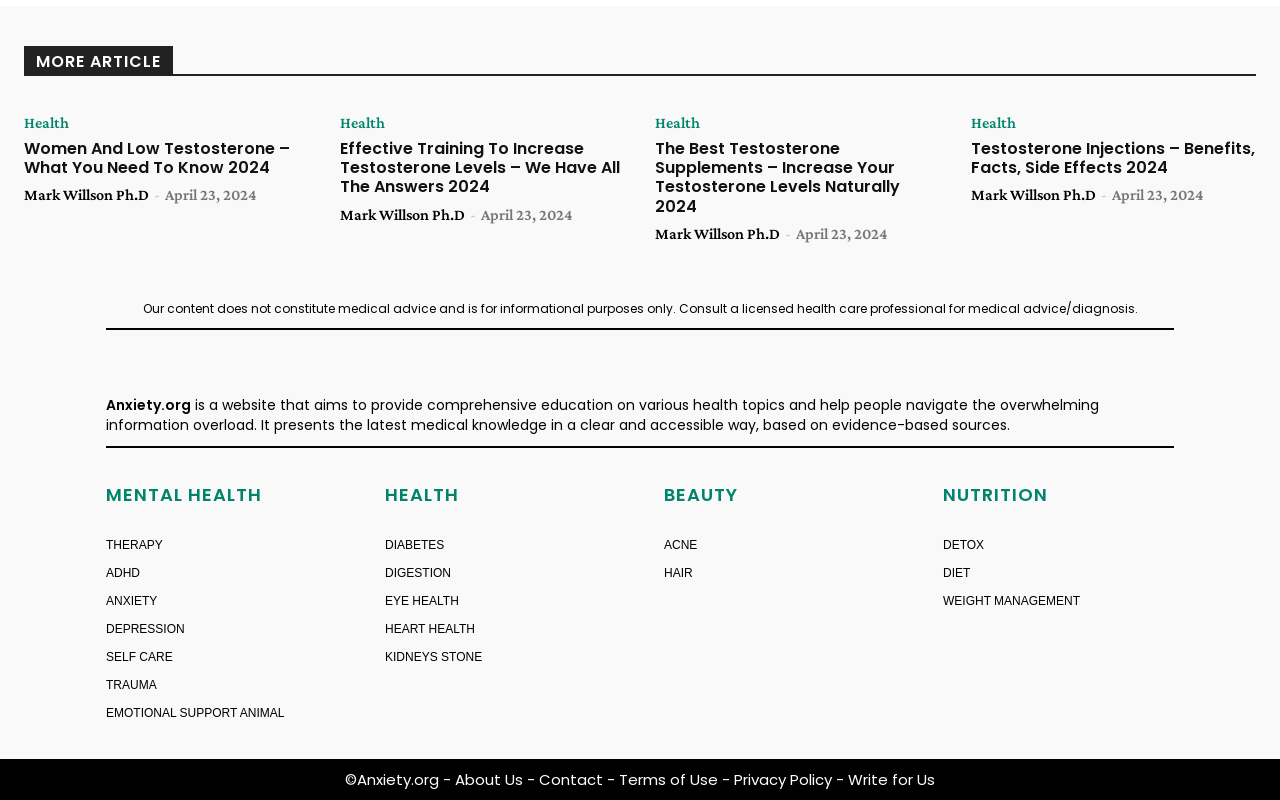Provide the bounding box coordinates of the HTML element described by the text: "NUTRITION".

[0.737, 0.598, 0.819, 0.637]